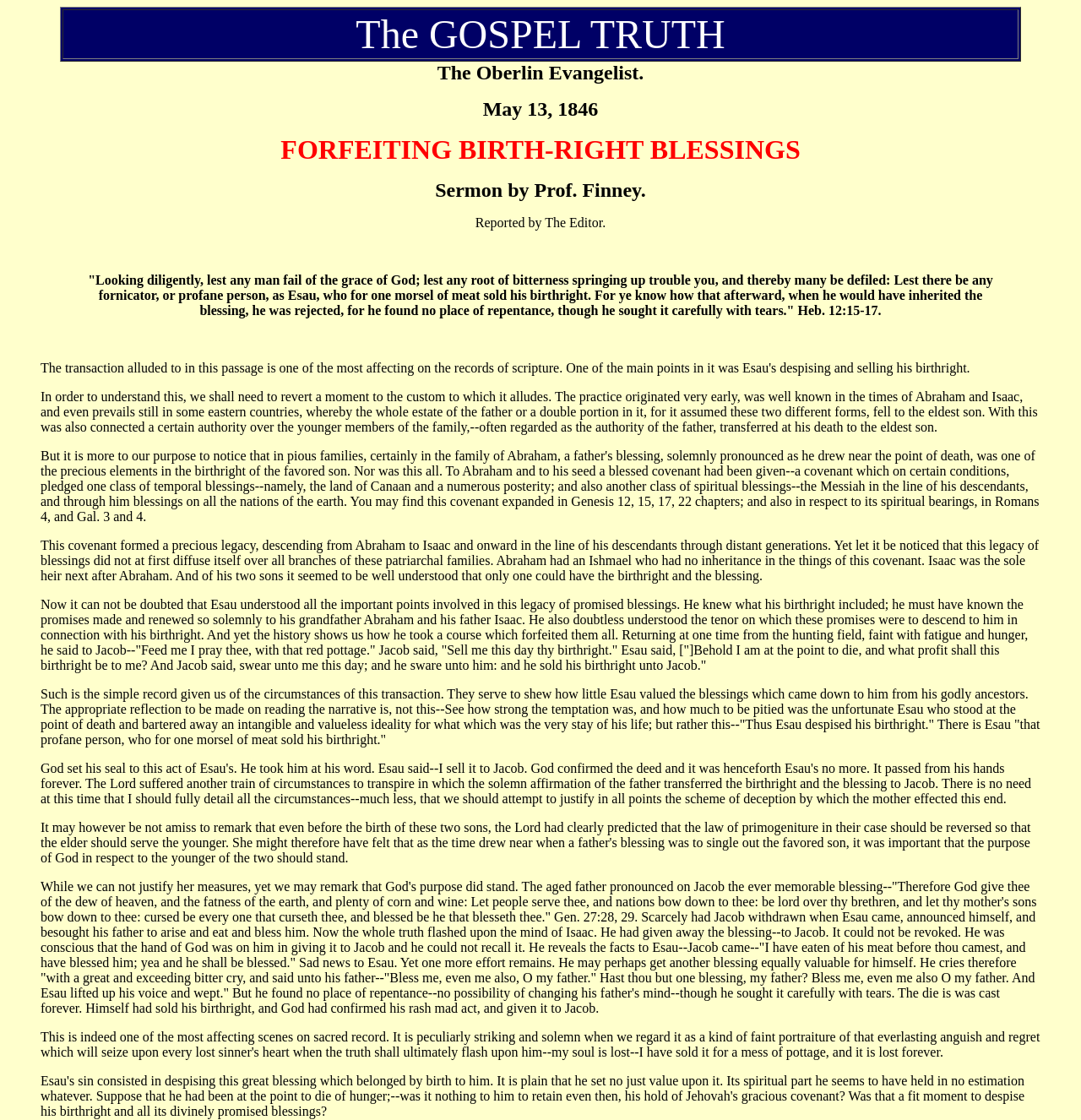Elaborate on the information and visuals displayed on the webpage.

This webpage appears to be a sermon or article titled "FORFEITING BIRTH-RIGHT BLESSINGS" by Charles G. Finney. At the top, there is a layout table with a single cell containing the text "The GOSPEL TRUTH". Below this, there are two lines of text: "The Oberlin Evangelist." and "May 13, 1846". 

The main content of the webpage is a sermon or article, which is divided into several sections. The title "FORFEITING BIRTH-RIGHT BLESSINGS" is followed by the subtitle "Sermon by Prof. Finney." and then "Reported by The Editor.". 

The sermon begins with a biblical quote from Hebrews 12:15-17, which is indented and formatted as a blockquote. This is followed by a brief explanation of the custom of birthright blessings, which originated in the times of Abraham and Isaac and is still practiced in some eastern countries. 

The main body of the sermon discusses the story of Esau, who sold his birthright to Jacob for a meal, and how this decision forfeited his blessings. The text is divided into several paragraphs, each discussing a different aspect of the story, including Esau's understanding of the birthright, his decision to sell it, and the consequences of his actions. 

Throughout the sermon, there are no images, but the text is formatted with indentation and blockquotes to distinguish between different sections and quotes. The overall layout is clean and easy to read, with a clear hierarchy of headings and paragraphs.